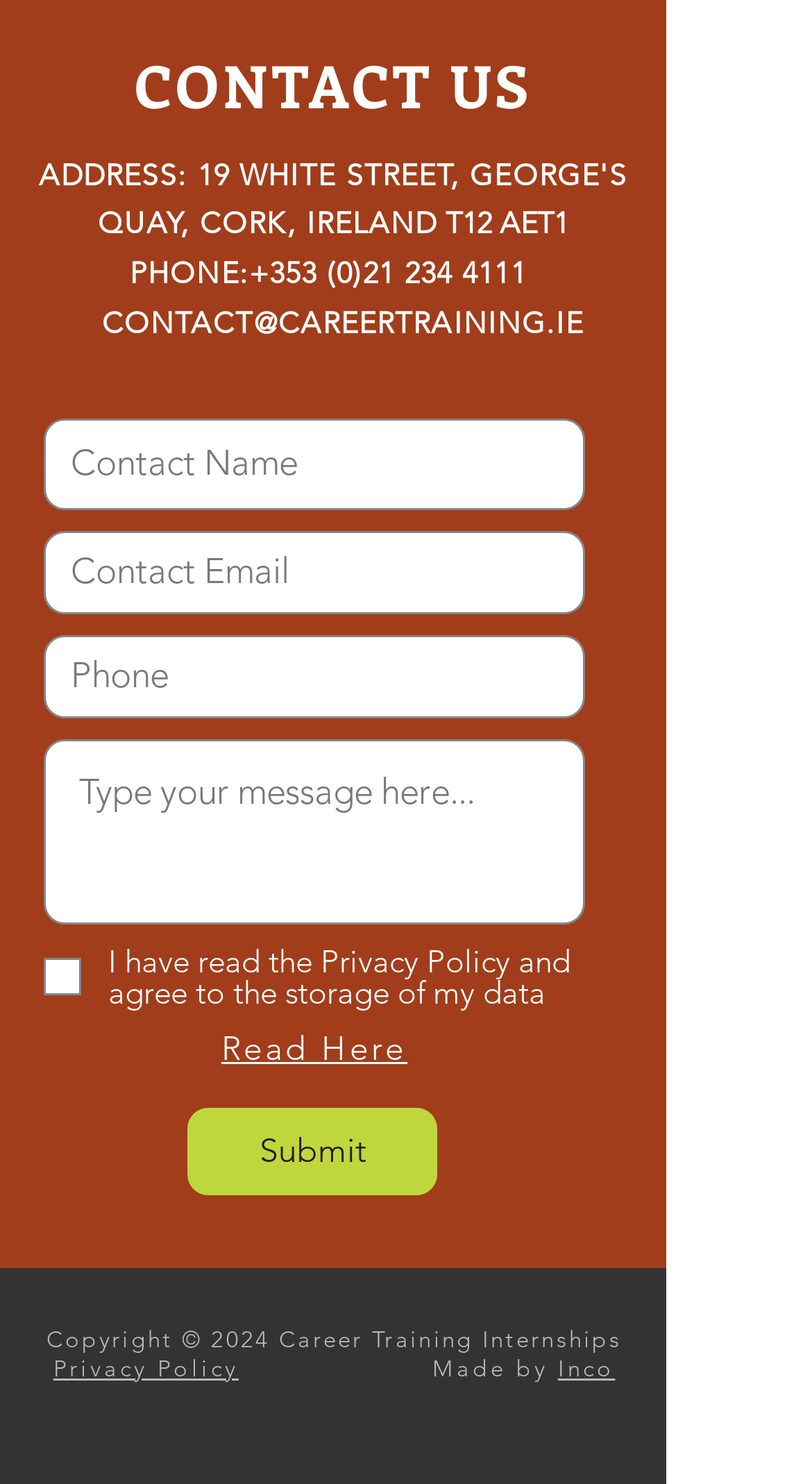Using the element description provided, determine the bounding box coordinates in the format (top-left x, top-left y, bottom-right x, bottom-right y). Ensure that all values are floating point numbers between 0 and 1. Element description: placeholder="Type your message here..."

[0.054, 0.498, 0.721, 0.623]